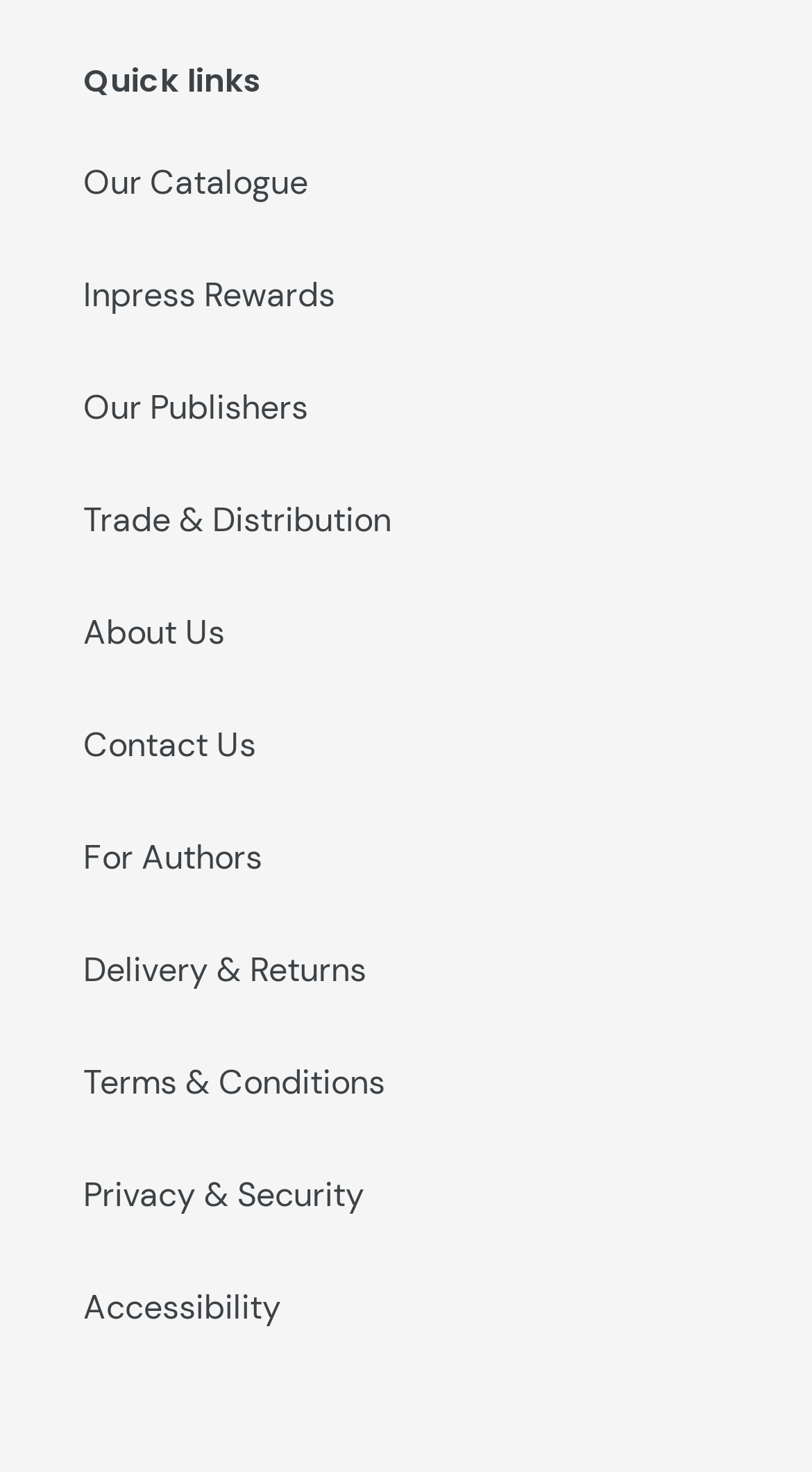What is the last quick link?
Using the picture, provide a one-word or short phrase answer.

Accessibility